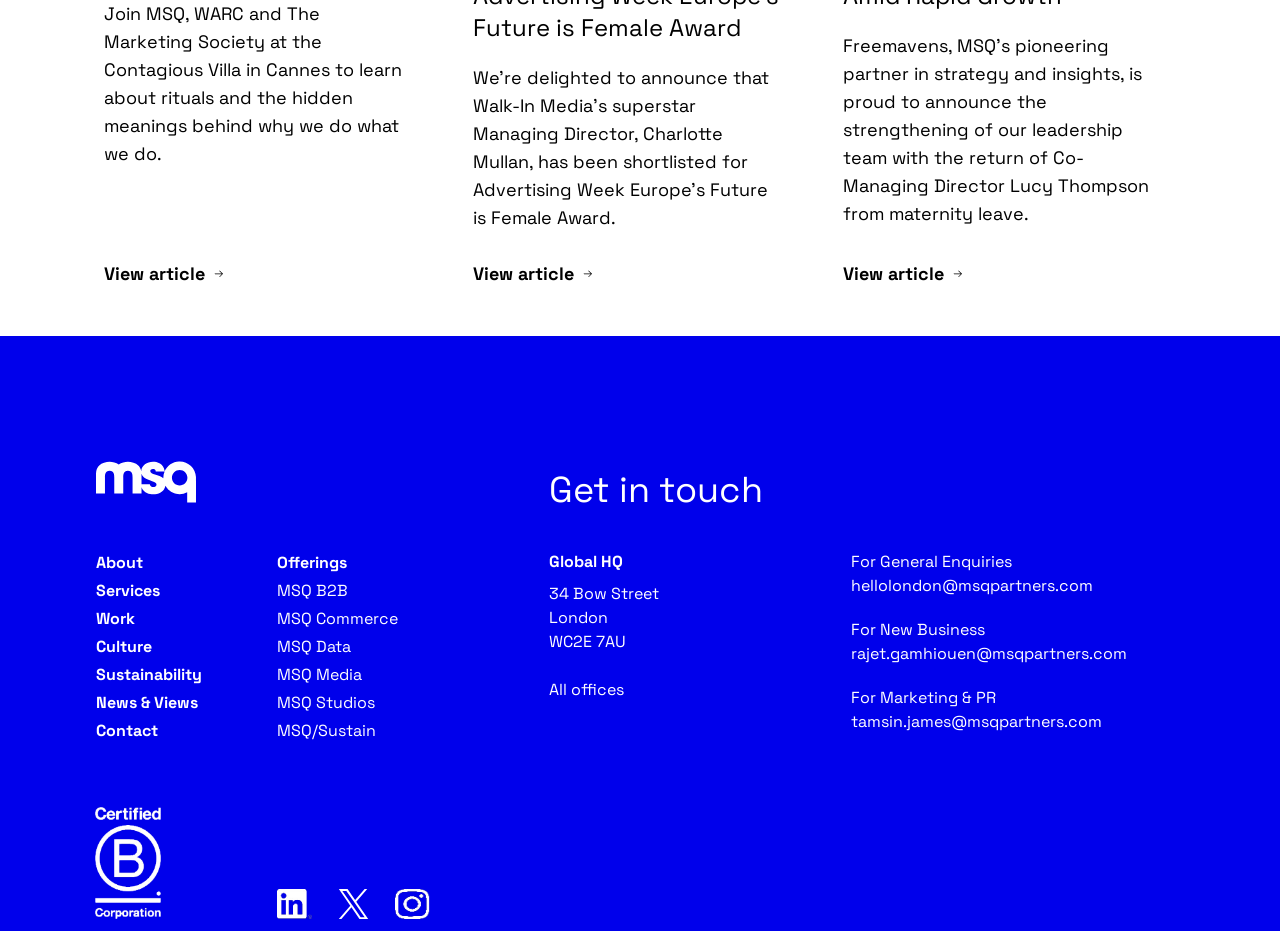Please find the bounding box coordinates of the element's region to be clicked to carry out this instruction: "View article".

[0.081, 0.279, 0.329, 0.309]